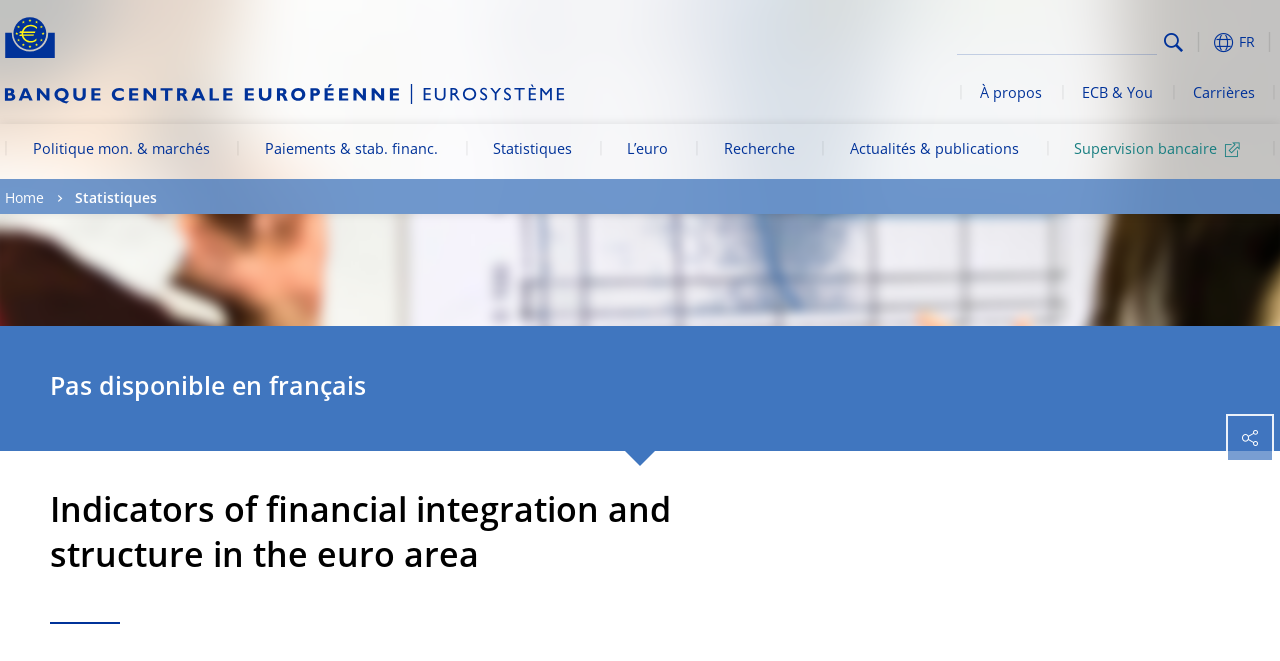Given the webpage screenshot, identify the bounding box of the UI element that matches this description: "Next".

None